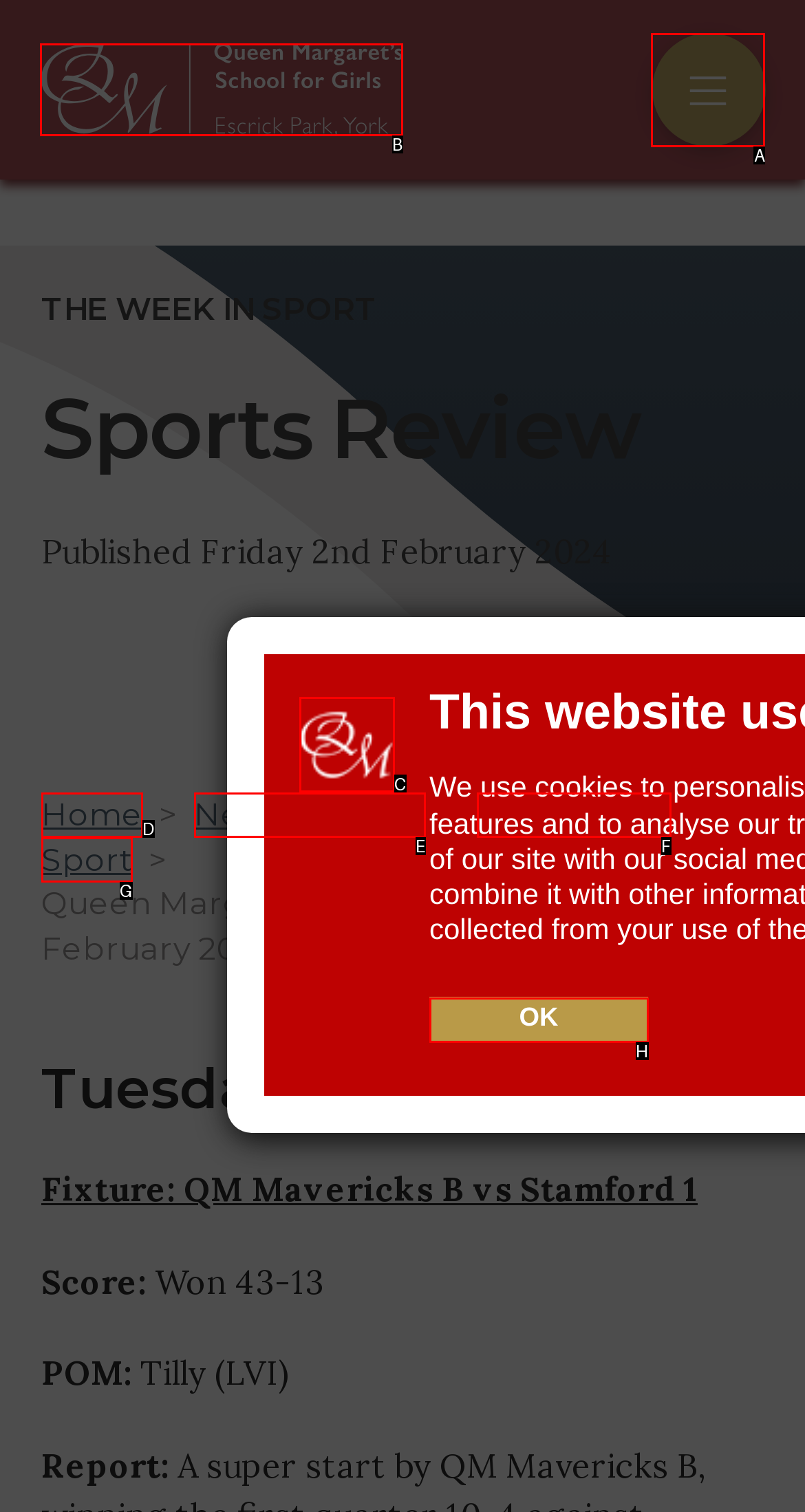Given the instruction: Click the logo, which HTML element should you click on?
Answer with the letter that corresponds to the correct option from the choices available.

C